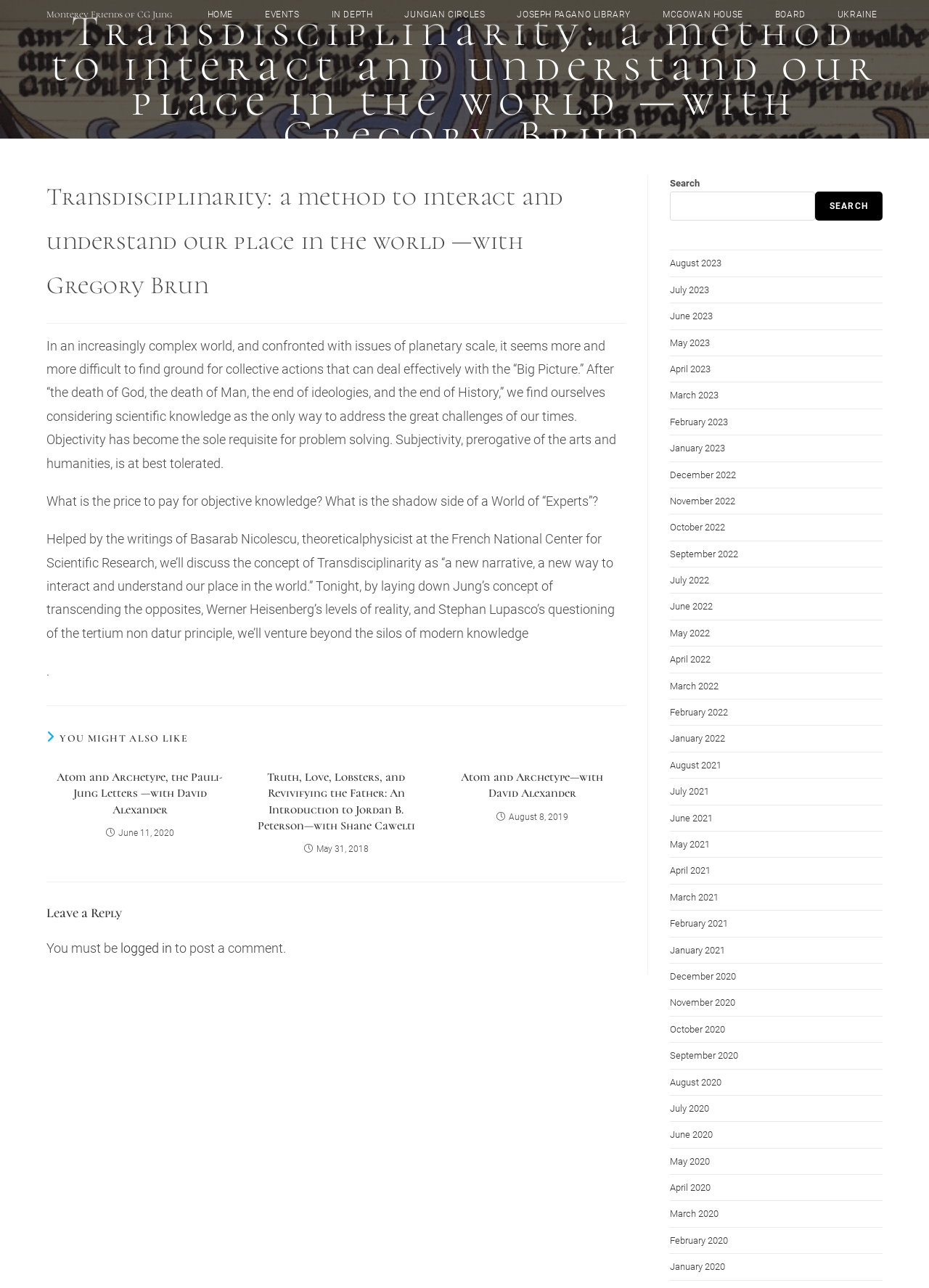Who is the author of the article? Look at the image and give a one-word or short phrase answer.

Not specified